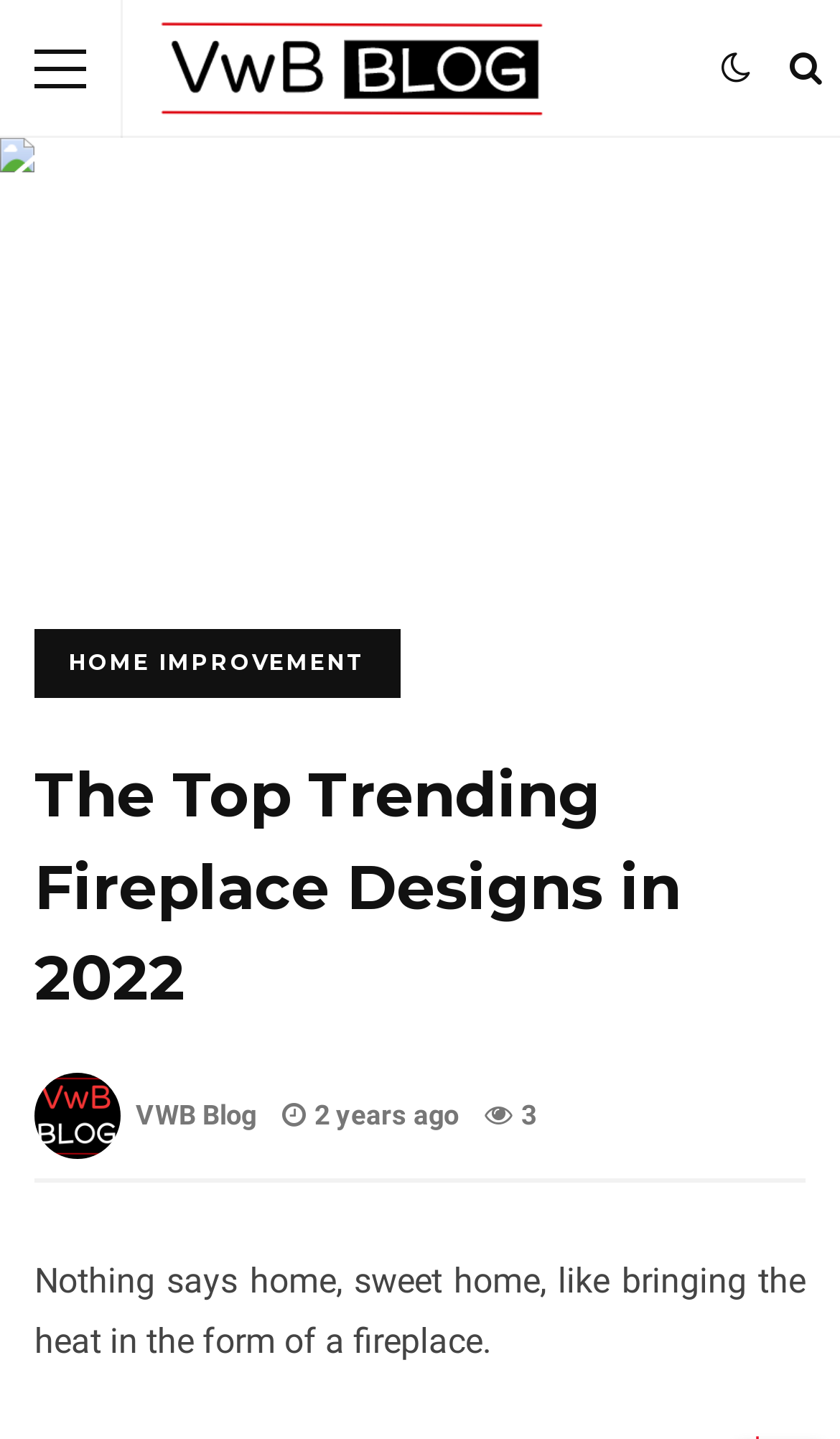Answer the following query with a single word or phrase:
How old is the article?

2 years